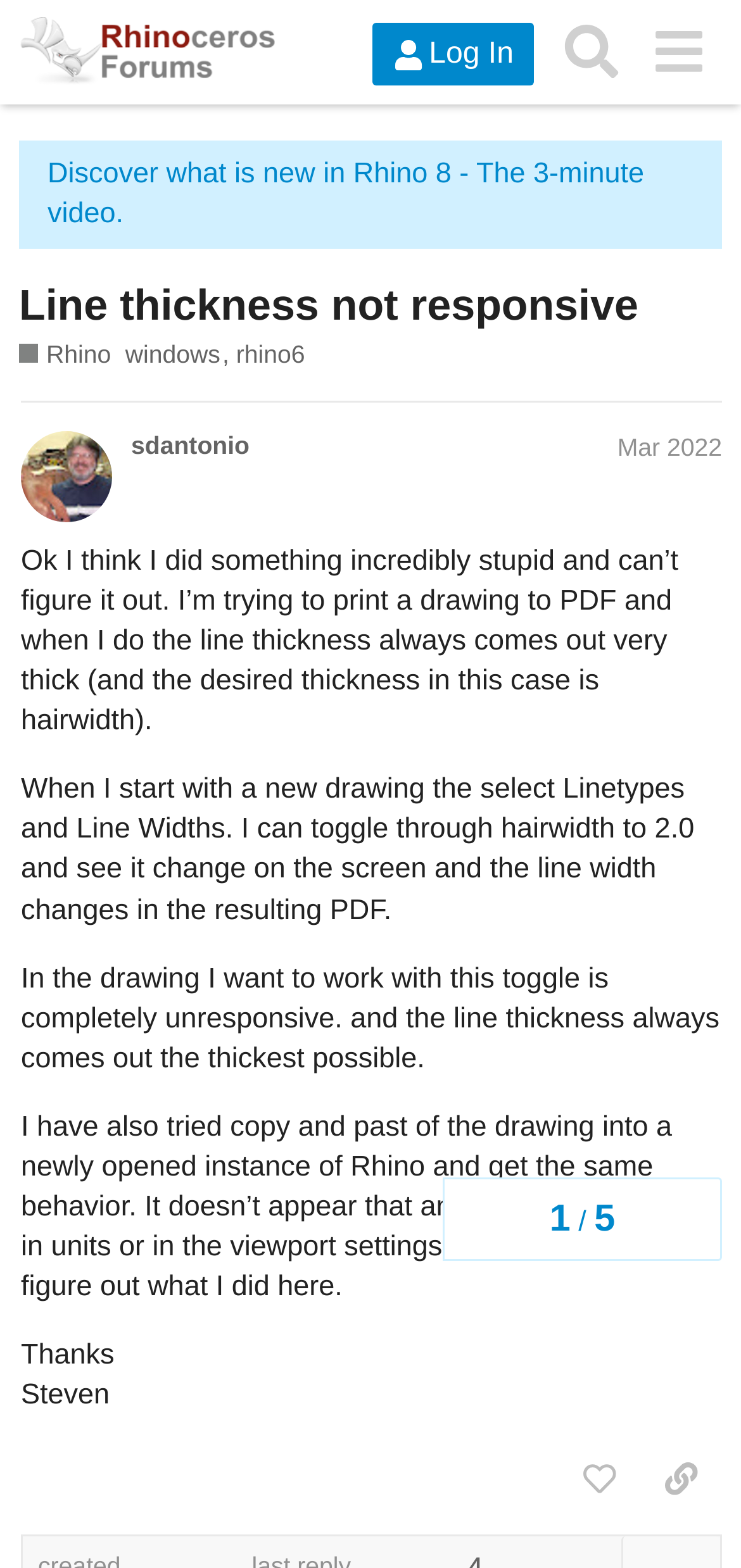Please respond in a single word or phrase: 
How many tags are associated with this topic?

2